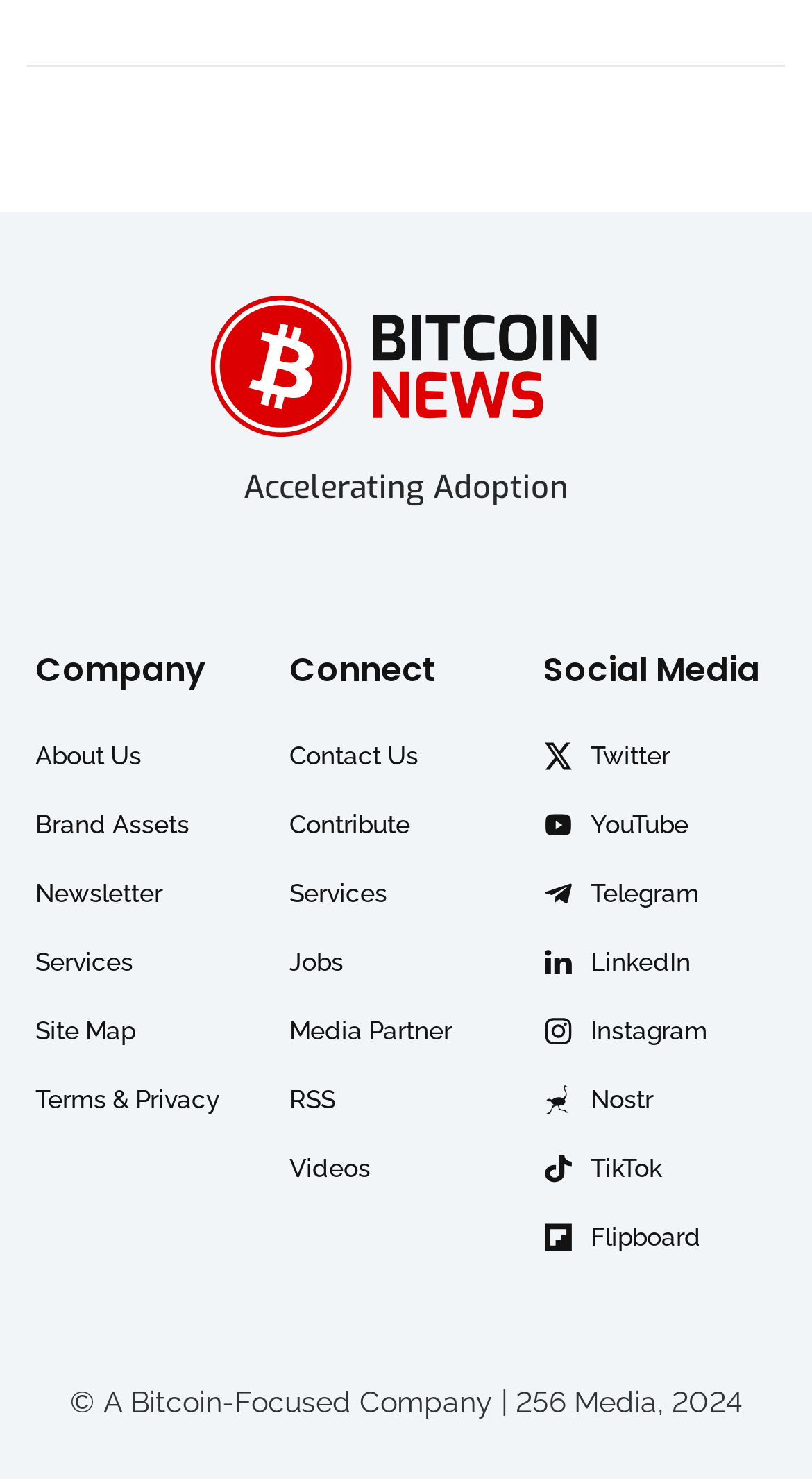Please predict the bounding box coordinates of the element's region where a click is necessary to complete the following instruction: "Go to About Us". The coordinates should be represented by four float numbers between 0 and 1, i.e., [left, top, right, bottom].

[0.043, 0.494, 0.356, 0.529]